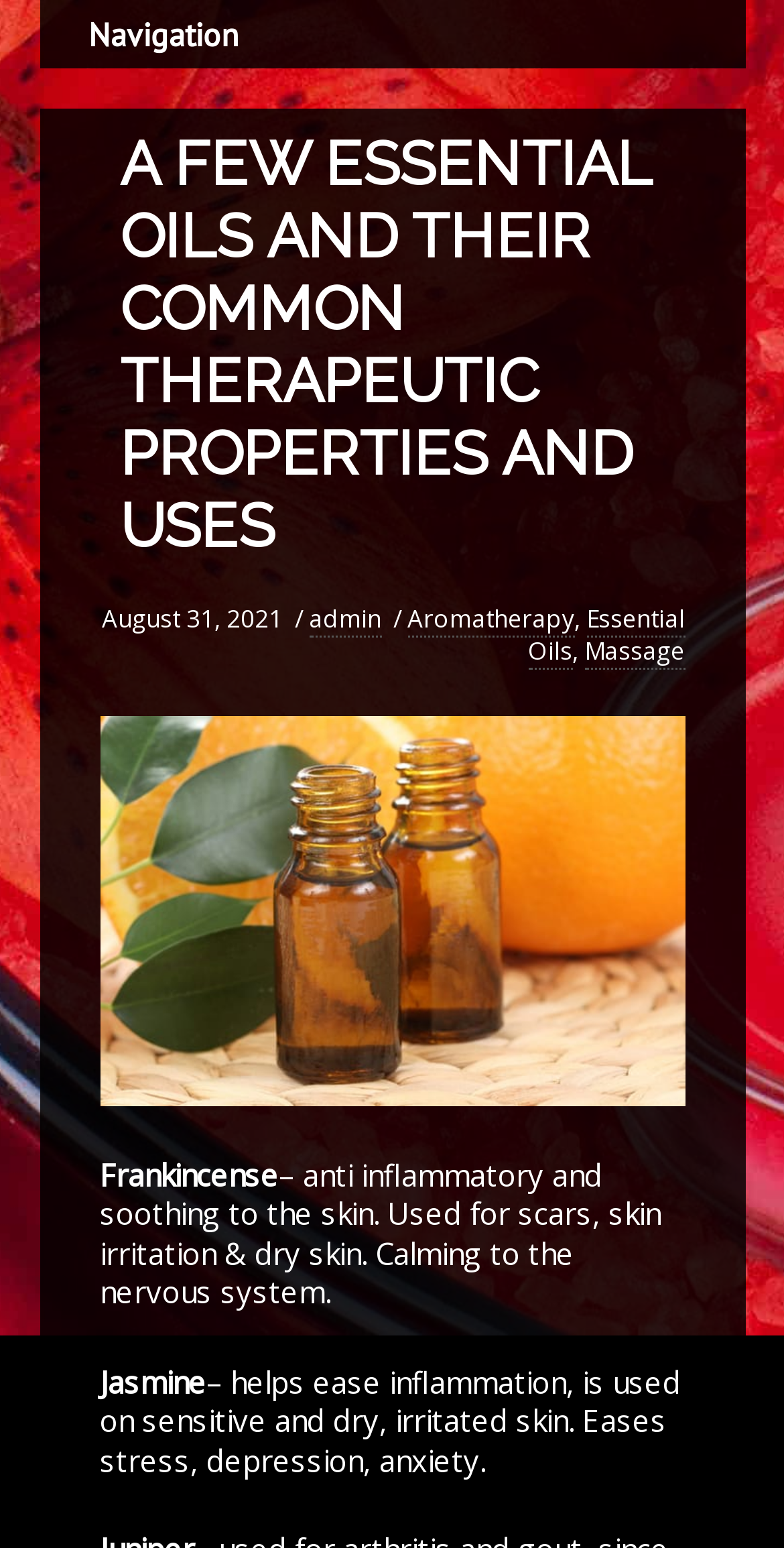From the webpage screenshot, predict the bounding box coordinates (top-left x, top-left y, bottom-right x, bottom-right y) for the UI element described here: PDF (1.91 M)

None